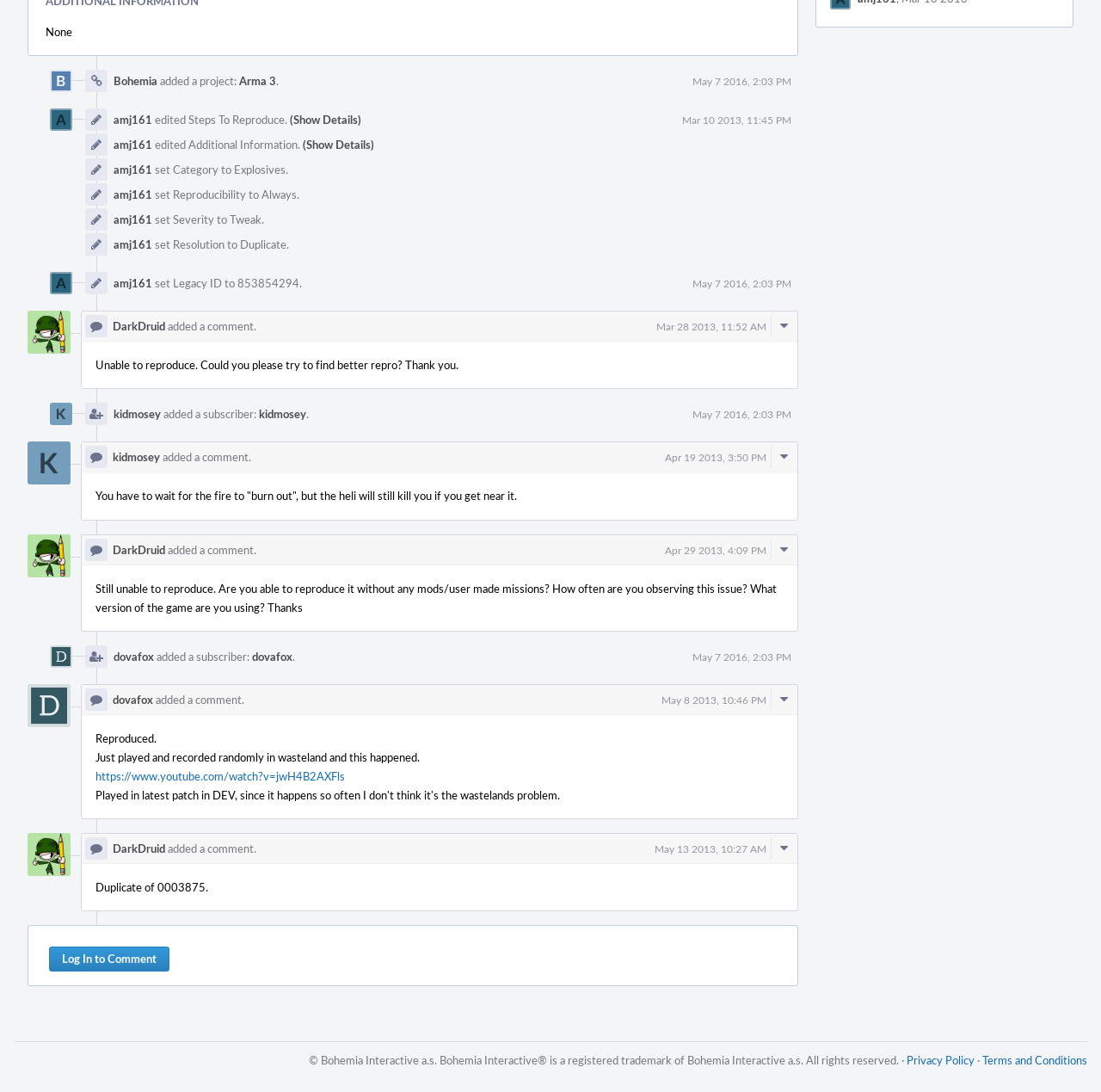Specify the bounding box coordinates (top-left x, top-left y, bottom-right x, bottom-right y) of the UI element in the screenshot that matches this description: Terms and Conditions

[0.892, 0.964, 0.988, 0.978]